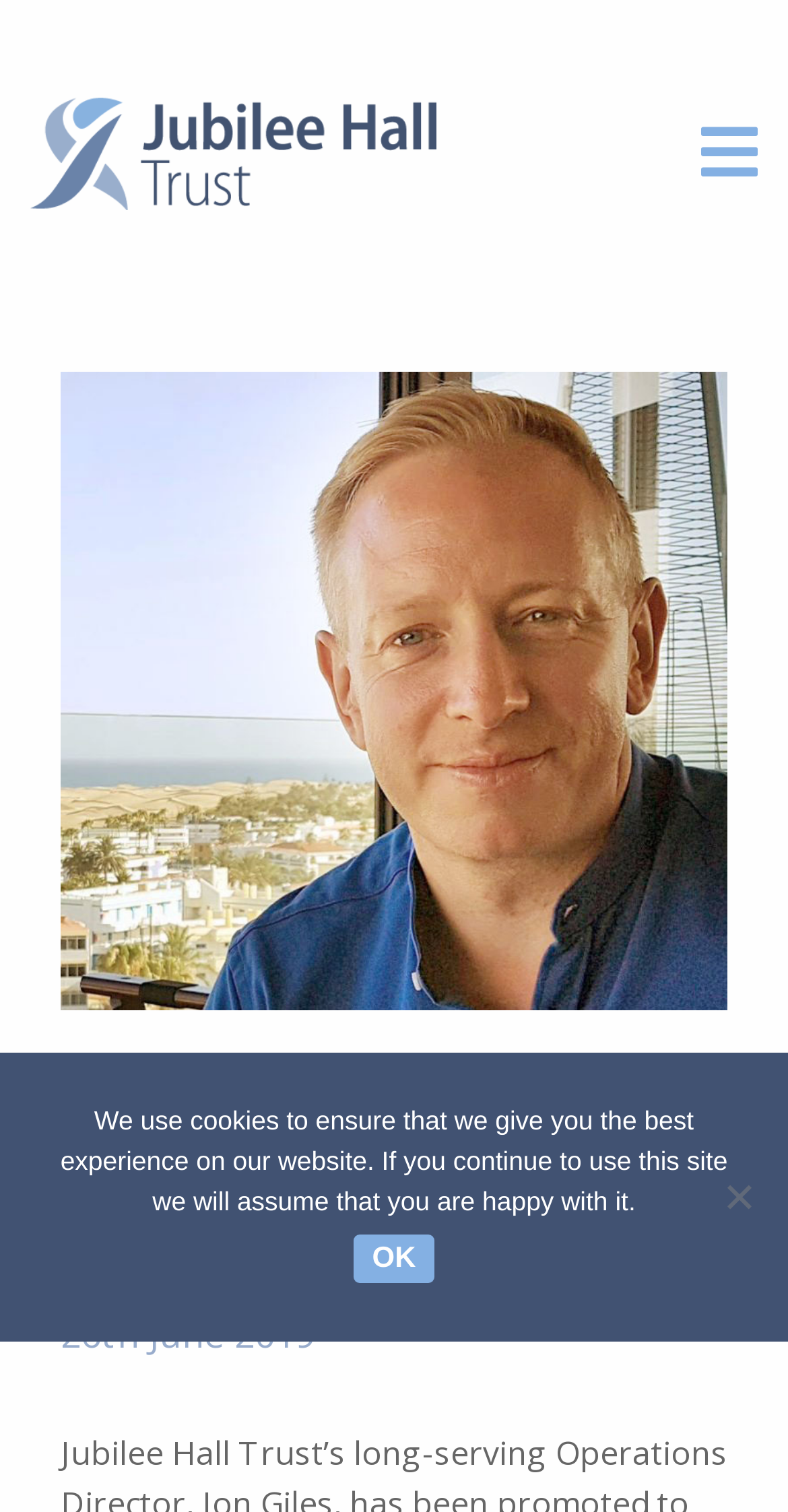What is the logo of the organization?
Based on the screenshot, give a detailed explanation to answer the question.

The logo of the organization can be found at the top left corner of the webpage, which is a link element with the text 'Jubilee Hall Trust logo'.